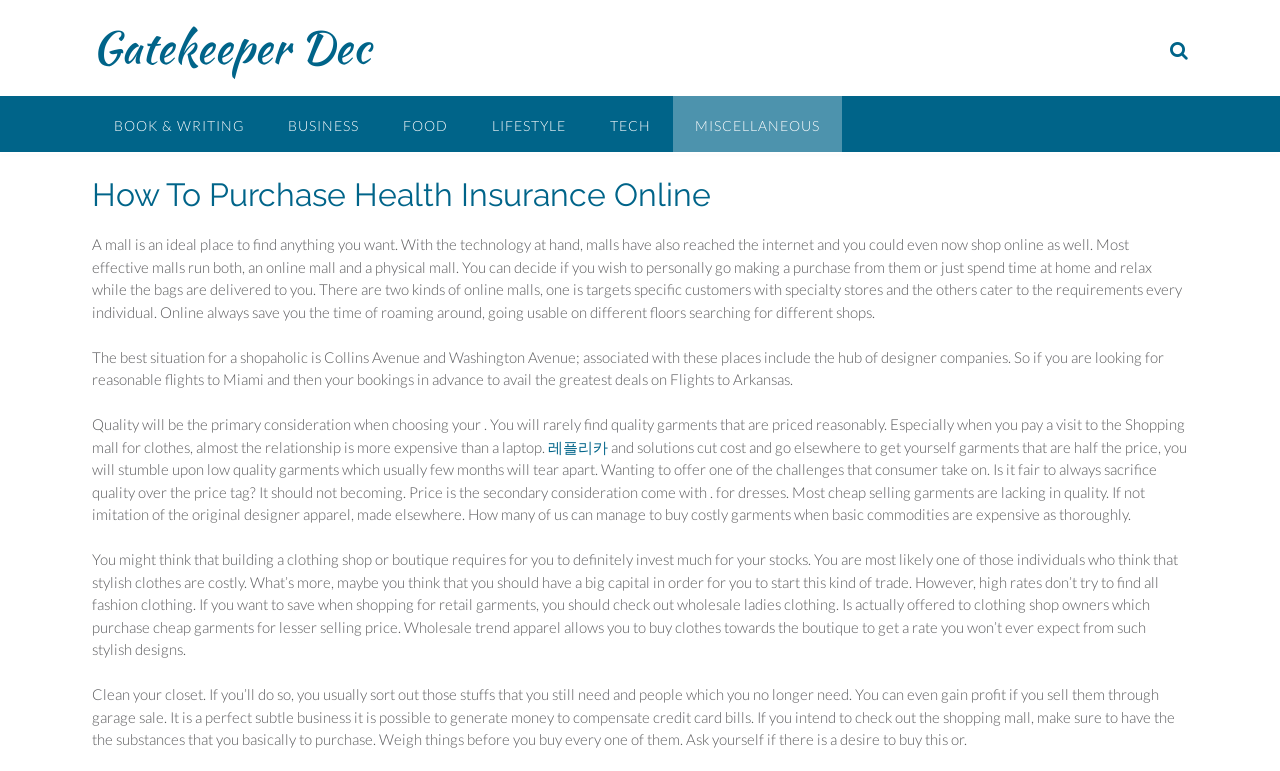Please specify the bounding box coordinates of the region to click in order to perform the following instruction: "Click on Gatekeeper Dec".

[0.072, 0.019, 0.289, 0.102]